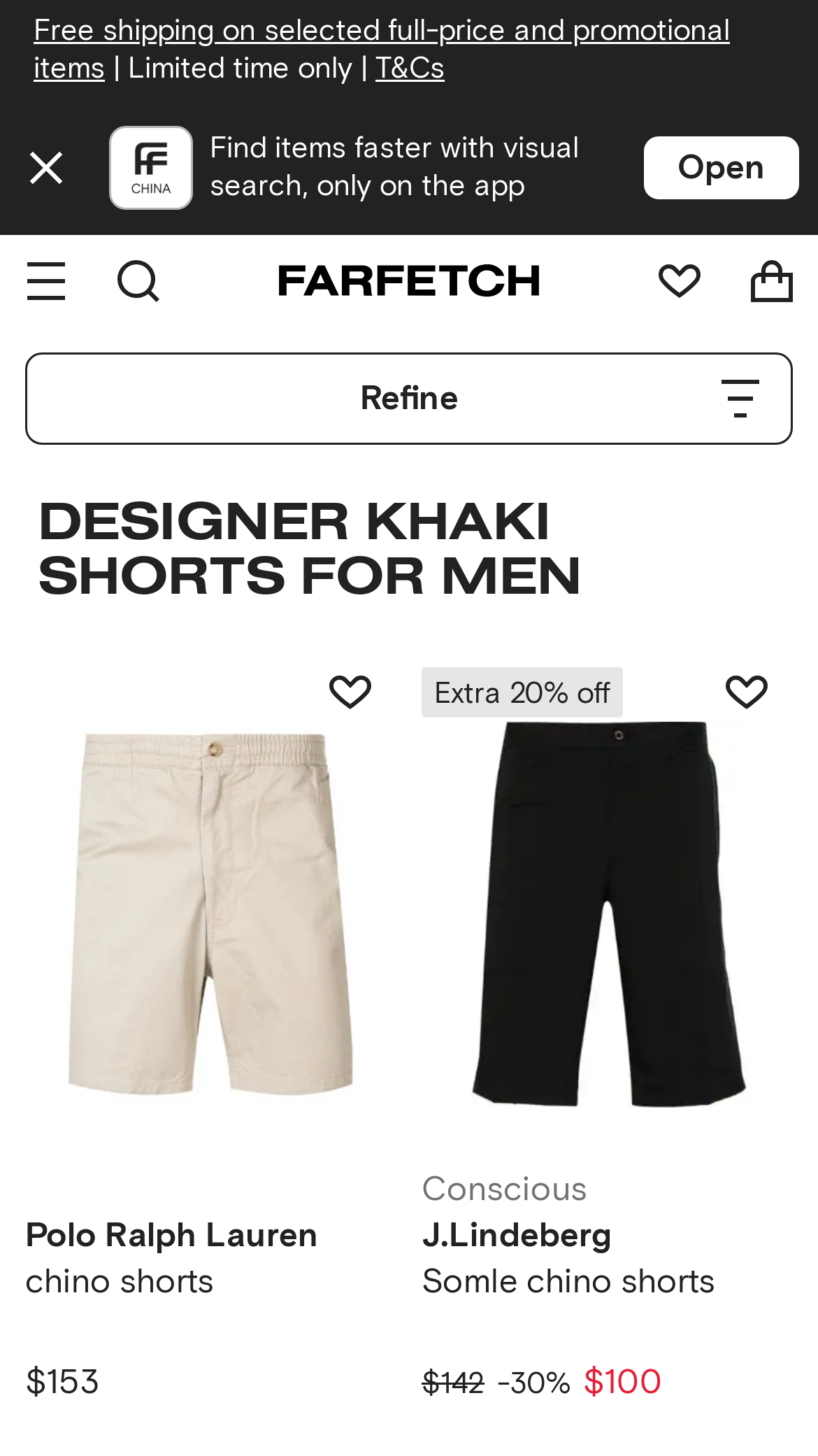How many items are in the wishlist?
Using the image as a reference, answer the question in detail.

The link 'Wishlist 0 items.' indicates that there are currently no items in the wishlist.